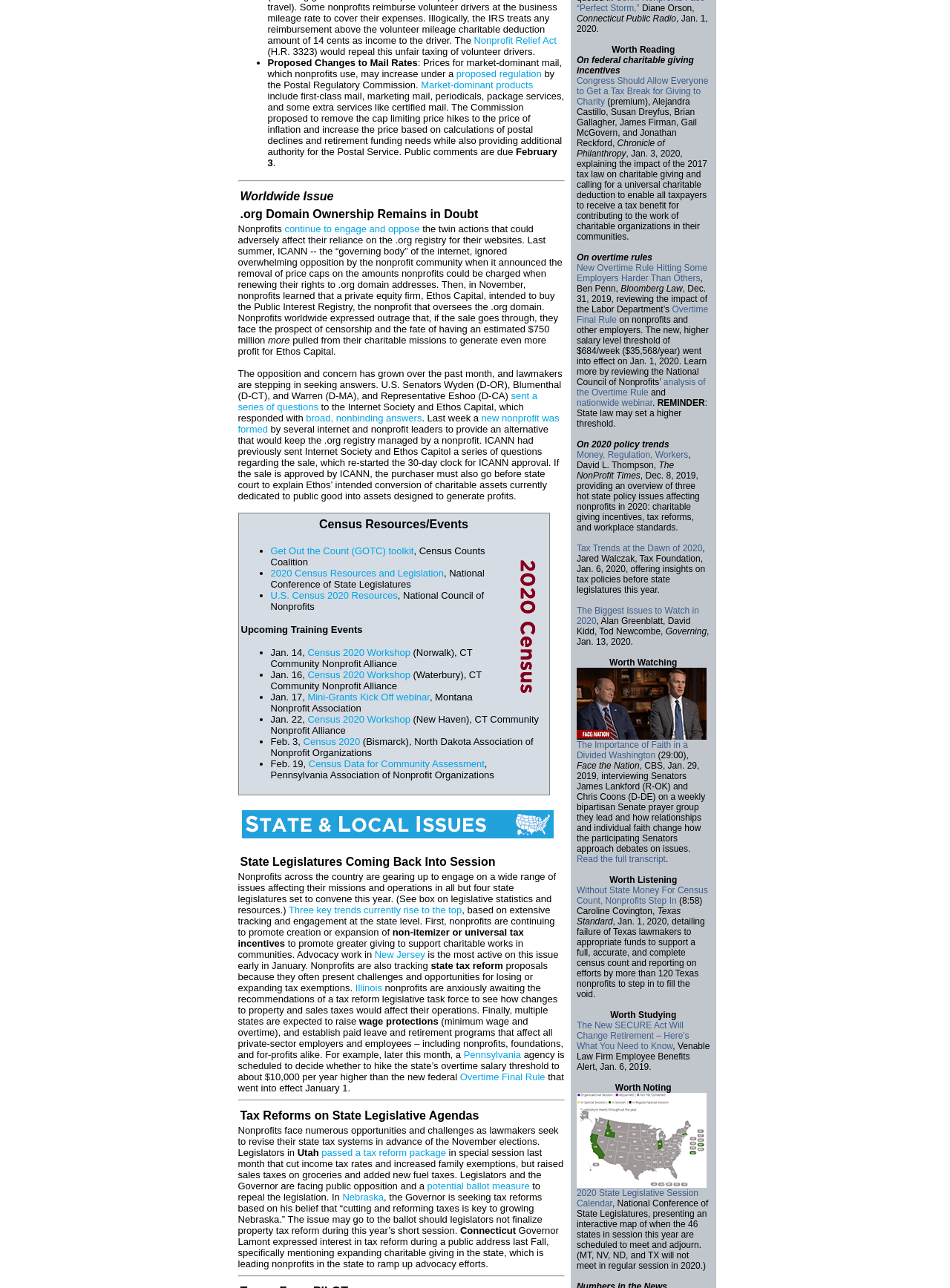Analyze the image and deliver a detailed answer to the question: What is the purpose of the Census Resources/Events section?

The Census Resources/Events section appears to be providing a list of resources and events related to the 2020 census, including toolkits, workshops, and webinars, to help nonprofits and others prepare for the census.